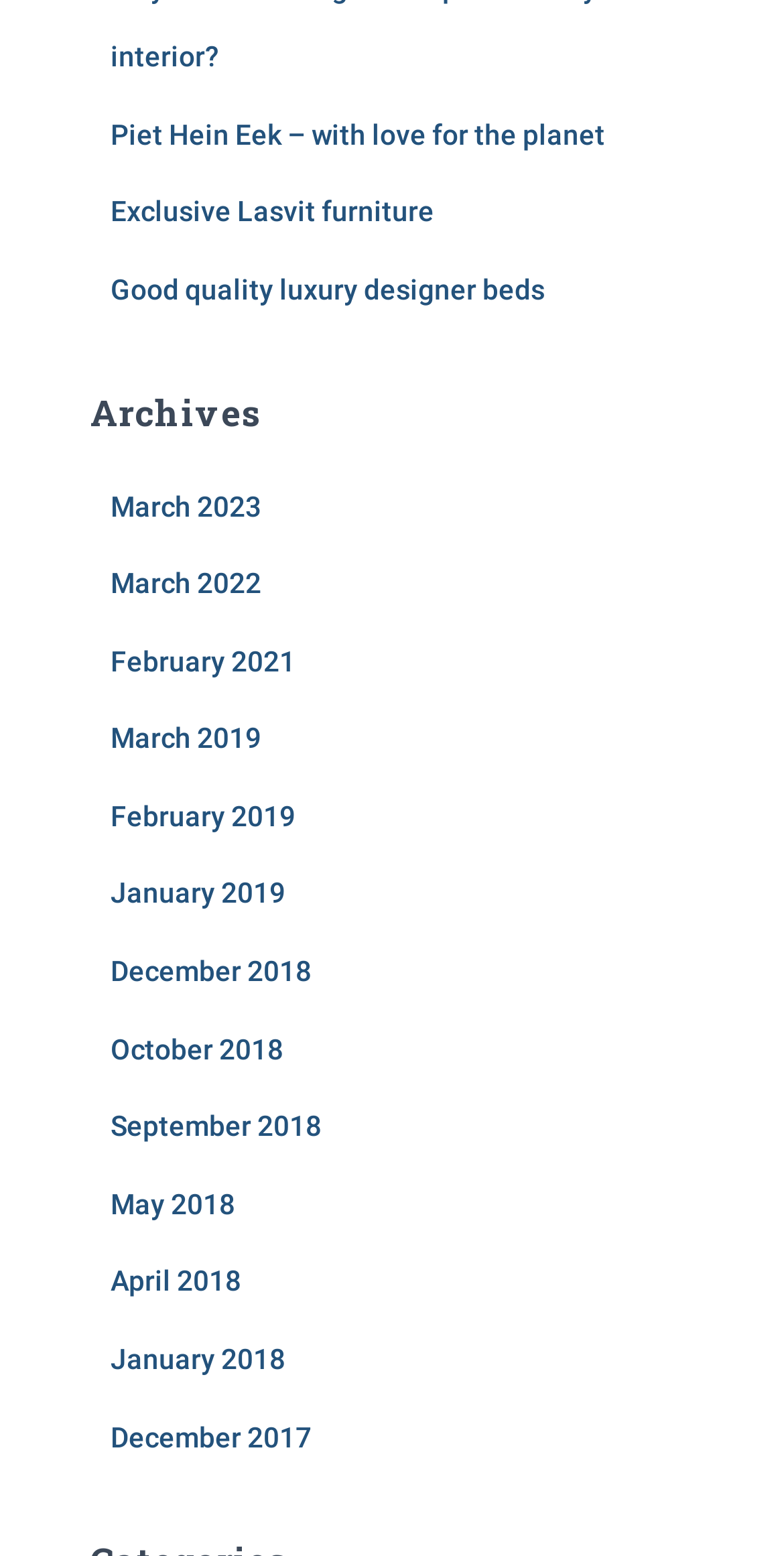Please determine the bounding box coordinates of the element to click in order to execute the following instruction: "Browse Exclusive Lasvit furniture". The coordinates should be four float numbers between 0 and 1, specified as [left, top, right, bottom].

[0.141, 0.126, 0.554, 0.146]